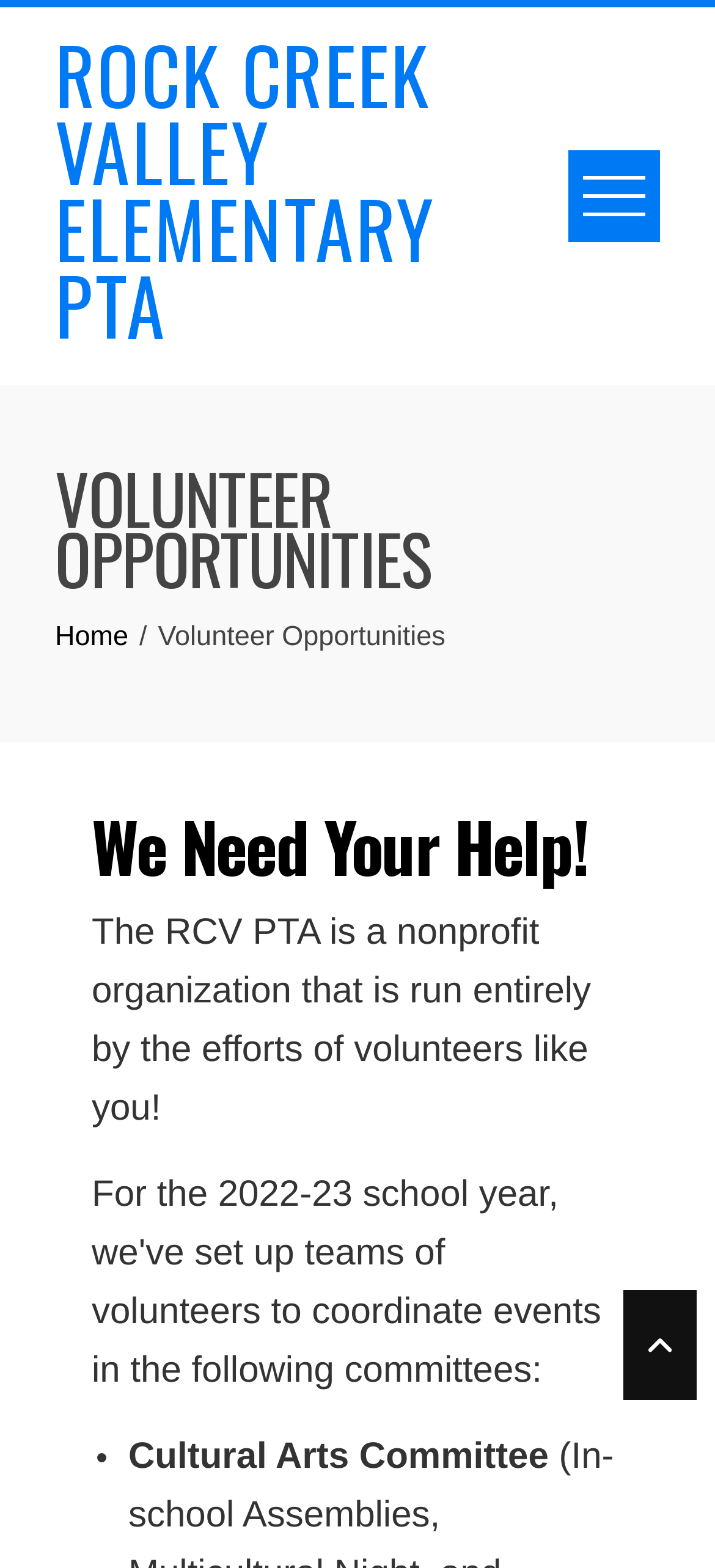What is the theme of the webpage?
Please respond to the question with a detailed and well-explained answer.

I found the answer by looking at the heading 'VOLUNTEER OPPORTUNITIES' and the static text 'We Need Your Help!' which suggests that the webpage is focused on volunteer opportunities.